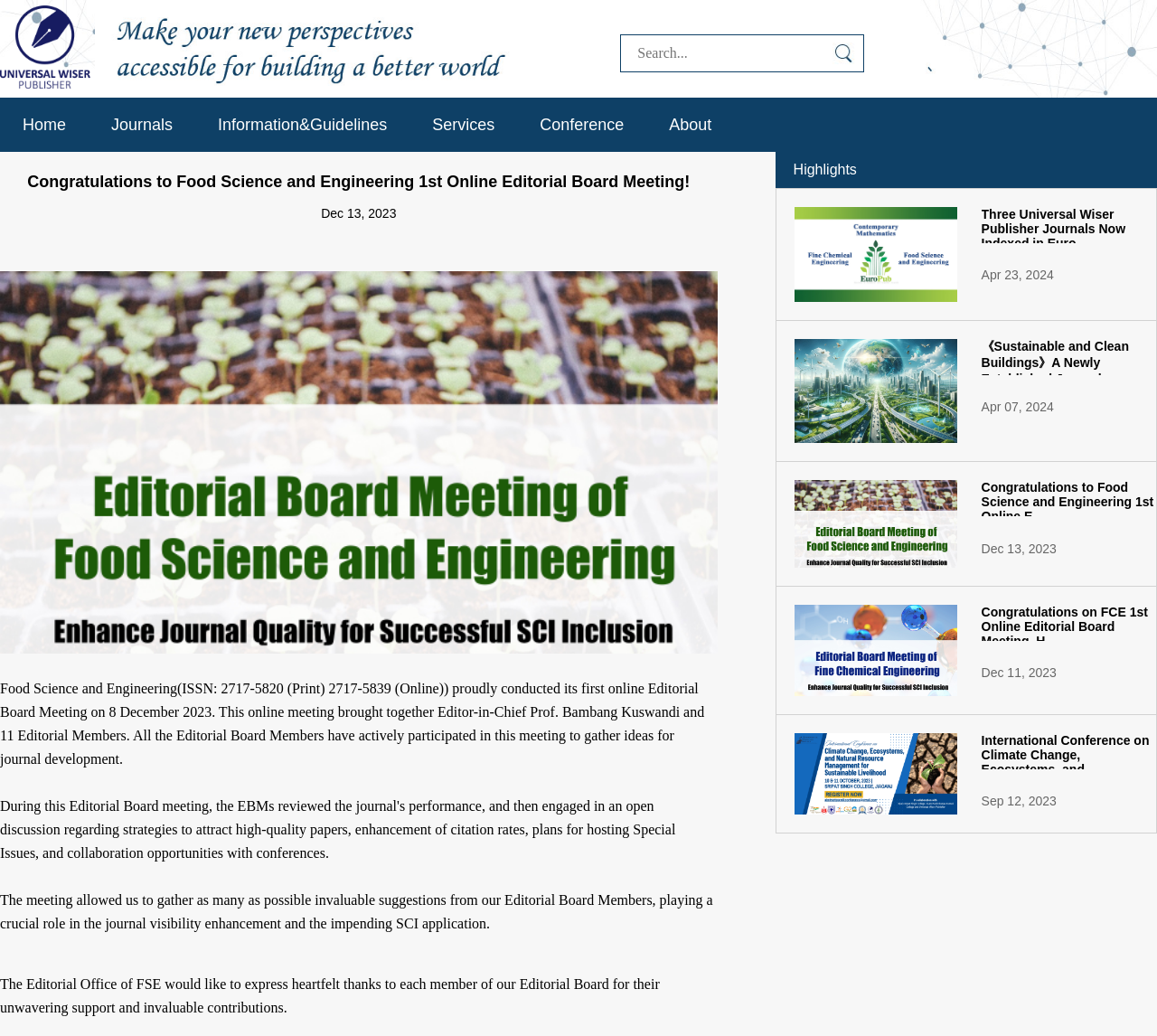Determine the coordinates of the bounding box for the clickable area needed to execute this instruction: "Search for a journal".

[0.537, 0.034, 0.722, 0.069]